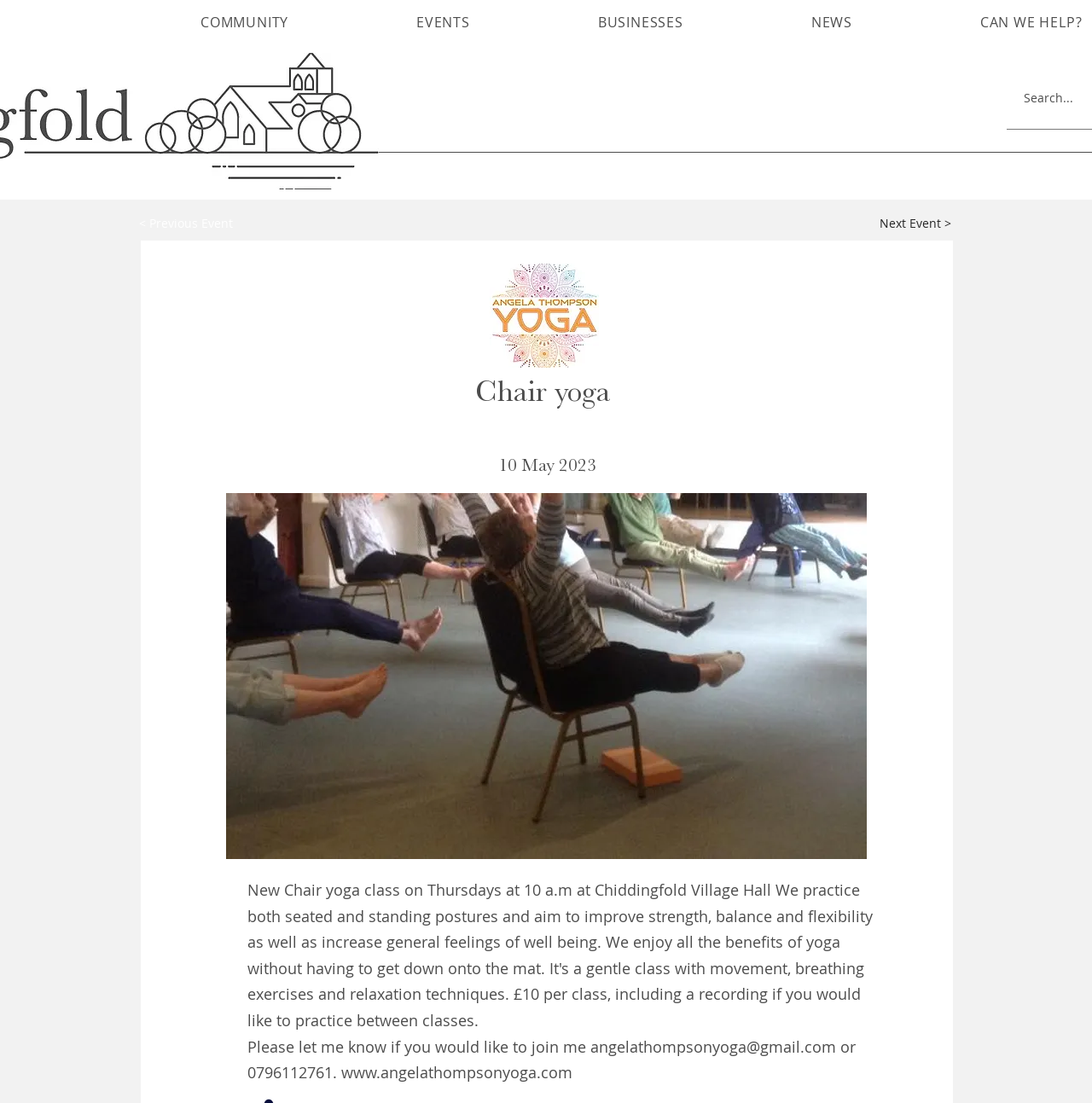Highlight the bounding box of the UI element that corresponds to this description: "Next Event >".

[0.794, 0.187, 0.883, 0.218]